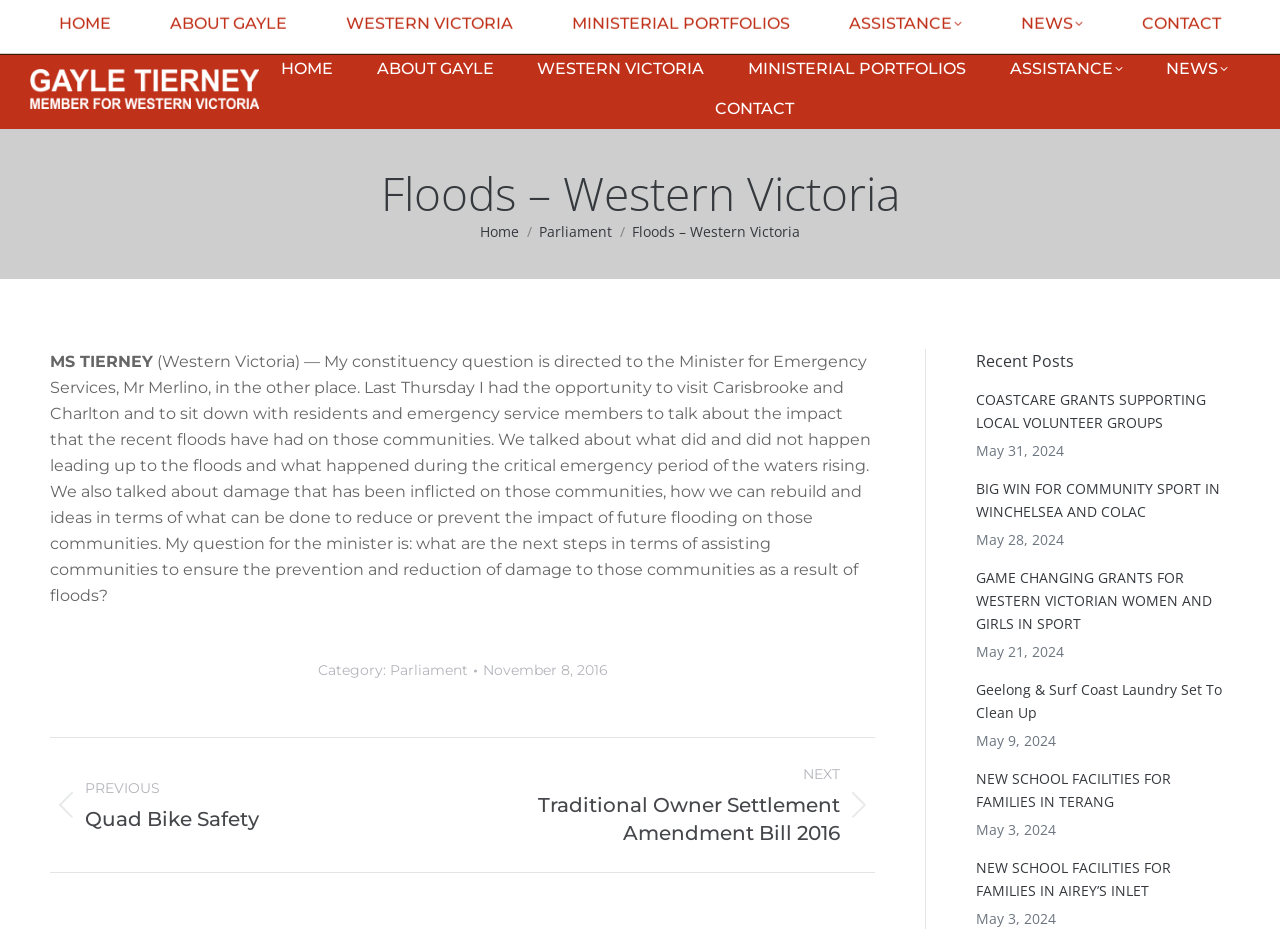What is the date of the post 'COASTCARE GRANTS SUPPORTING LOCAL VOLUNTEER GROUPS'?
Utilize the image to construct a detailed and well-explained answer.

I found the link element with the text 'COASTCARE GRANTS SUPPORTING LOCAL VOLUNTEER GROUPS' at coordinates [0.762, 0.418, 0.961, 0.467]. The time element next to it has the text 'May 31, 2024', which suggests that this is the date of the post.